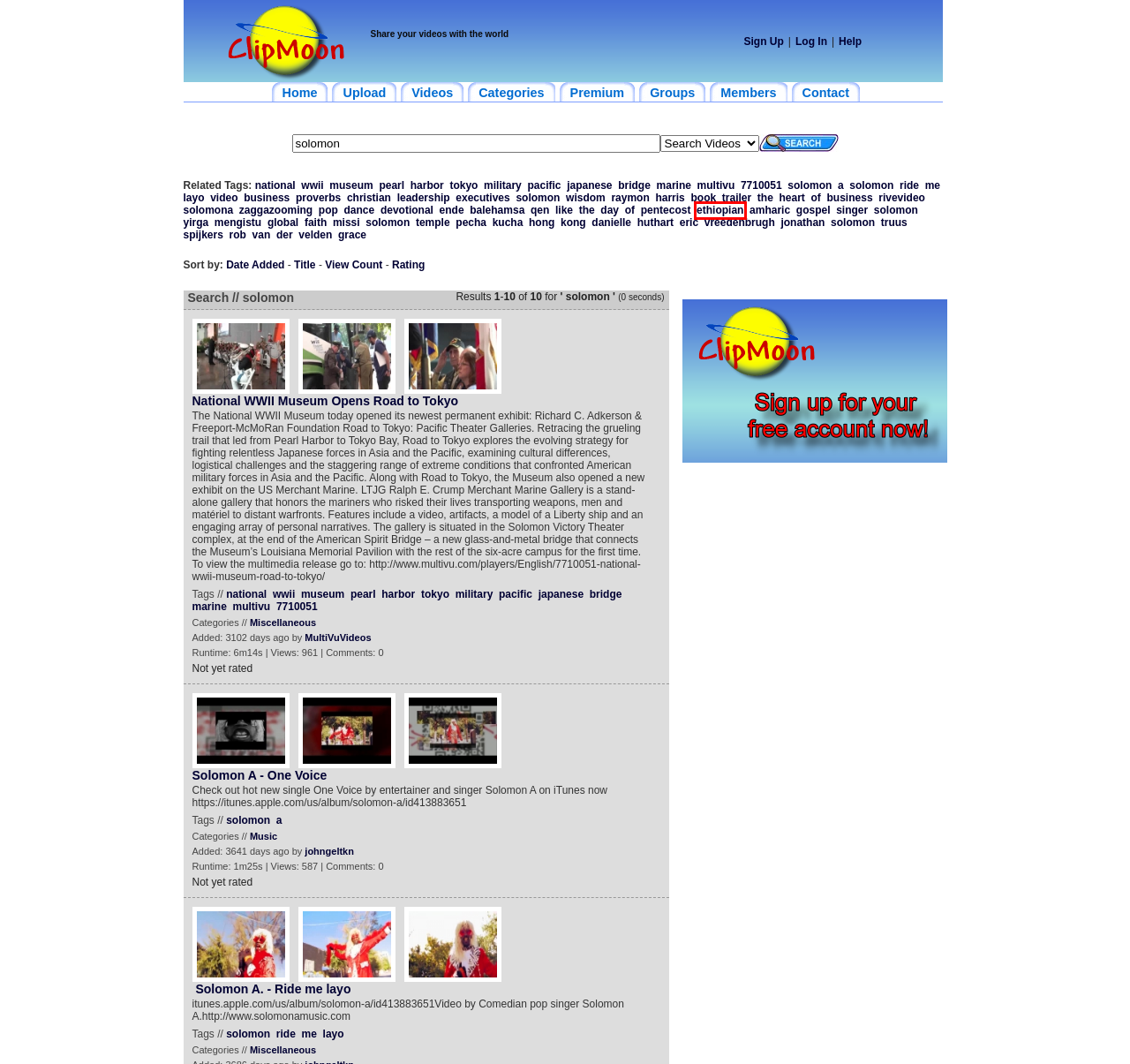You are presented with a screenshot of a webpage containing a red bounding box around an element. Determine which webpage description best describes the new webpage after clicking on the highlighted element. Here are the candidates:
A. ClipMoon - User - MultiVuVideos
B. ClipMoon - Ethiopian - Videos
C. ClipMoon - Marine - Videos
D. ClipMoon - Pentecost - Videos
E. ClipMoon - Global - Videos
F. ClipMoon - Jonathan - Videos
G. ClipMoon - Military - Videos
H. ClipMoon - Your video sharing community - Video categories

B